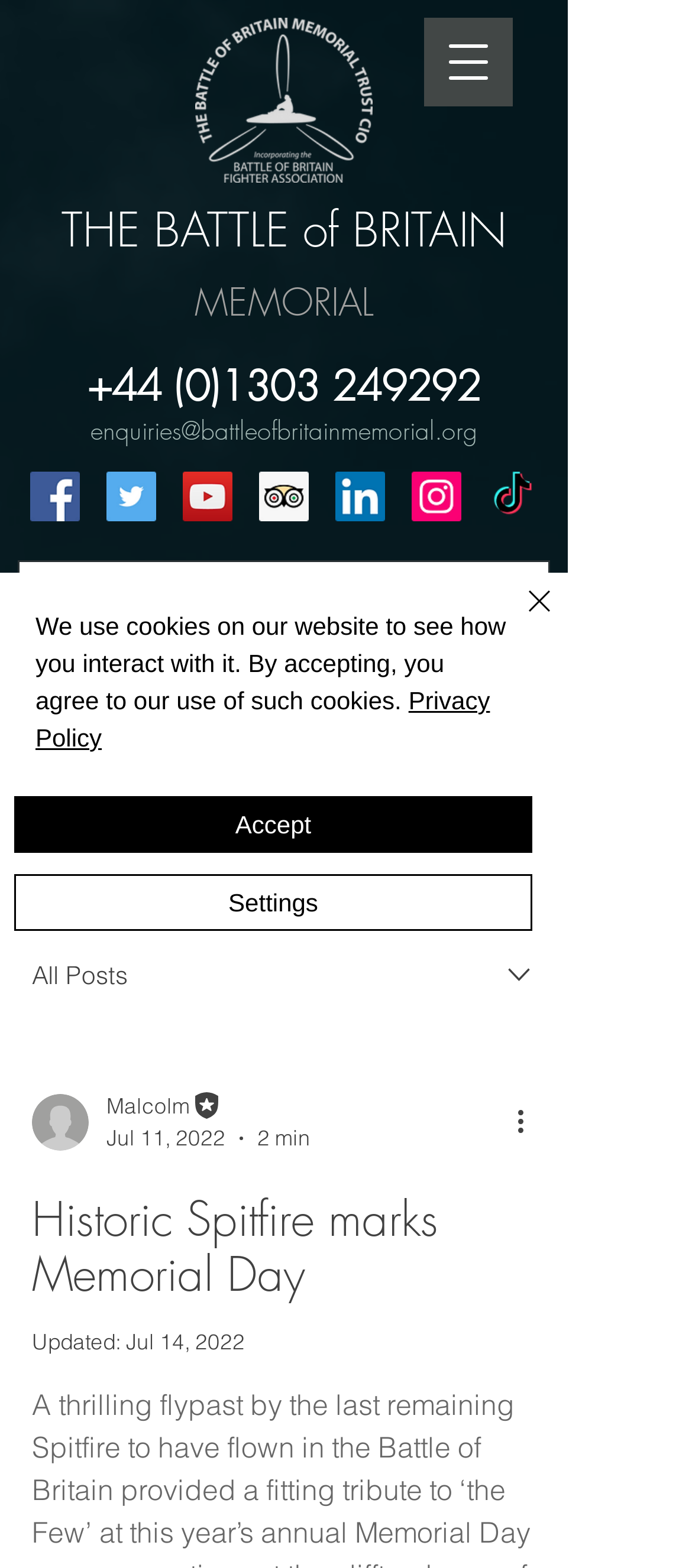Extract the main title from the webpage and generate its text.

THE BATTLE of BRITAIN